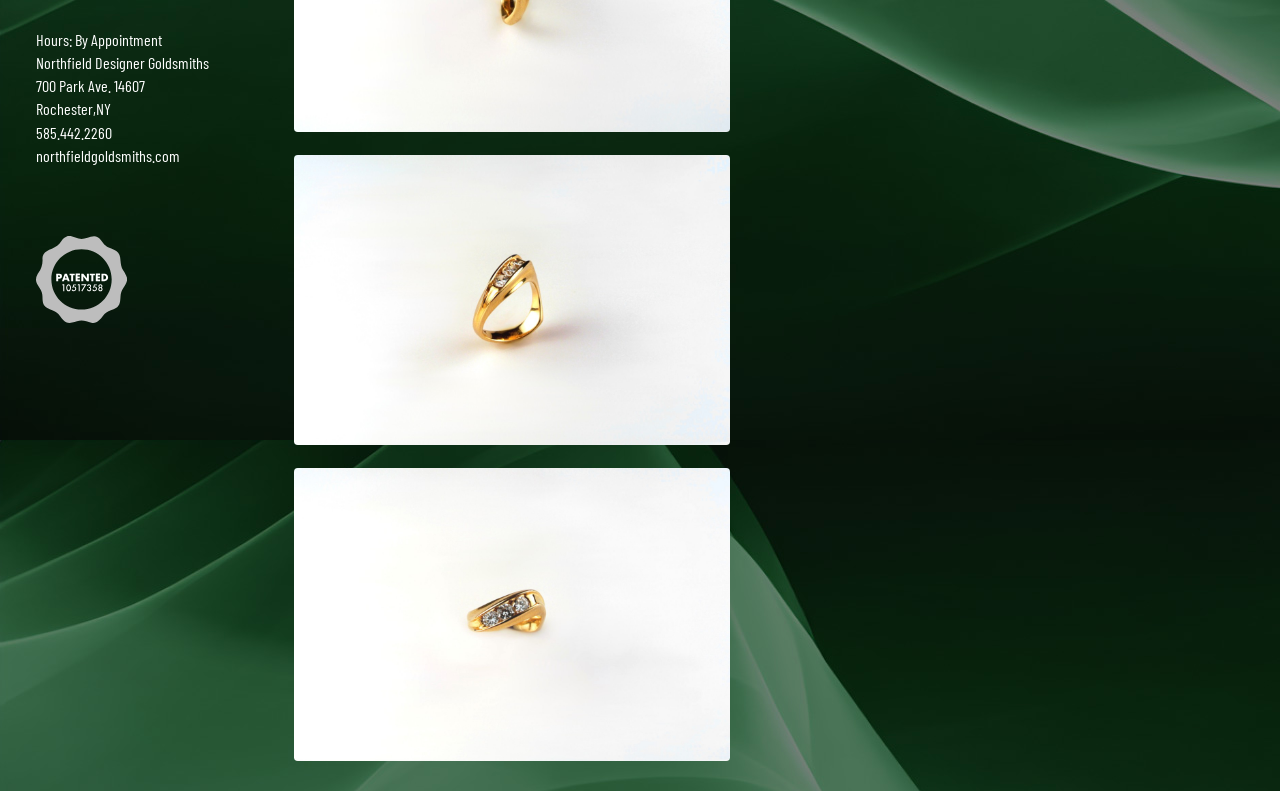Determine the bounding box coordinates (top-left x, top-left y, bottom-right x, bottom-right y) of the UI element described in the following text: parent_node: Hours: By Appointment

[0.028, 0.338, 0.099, 0.362]